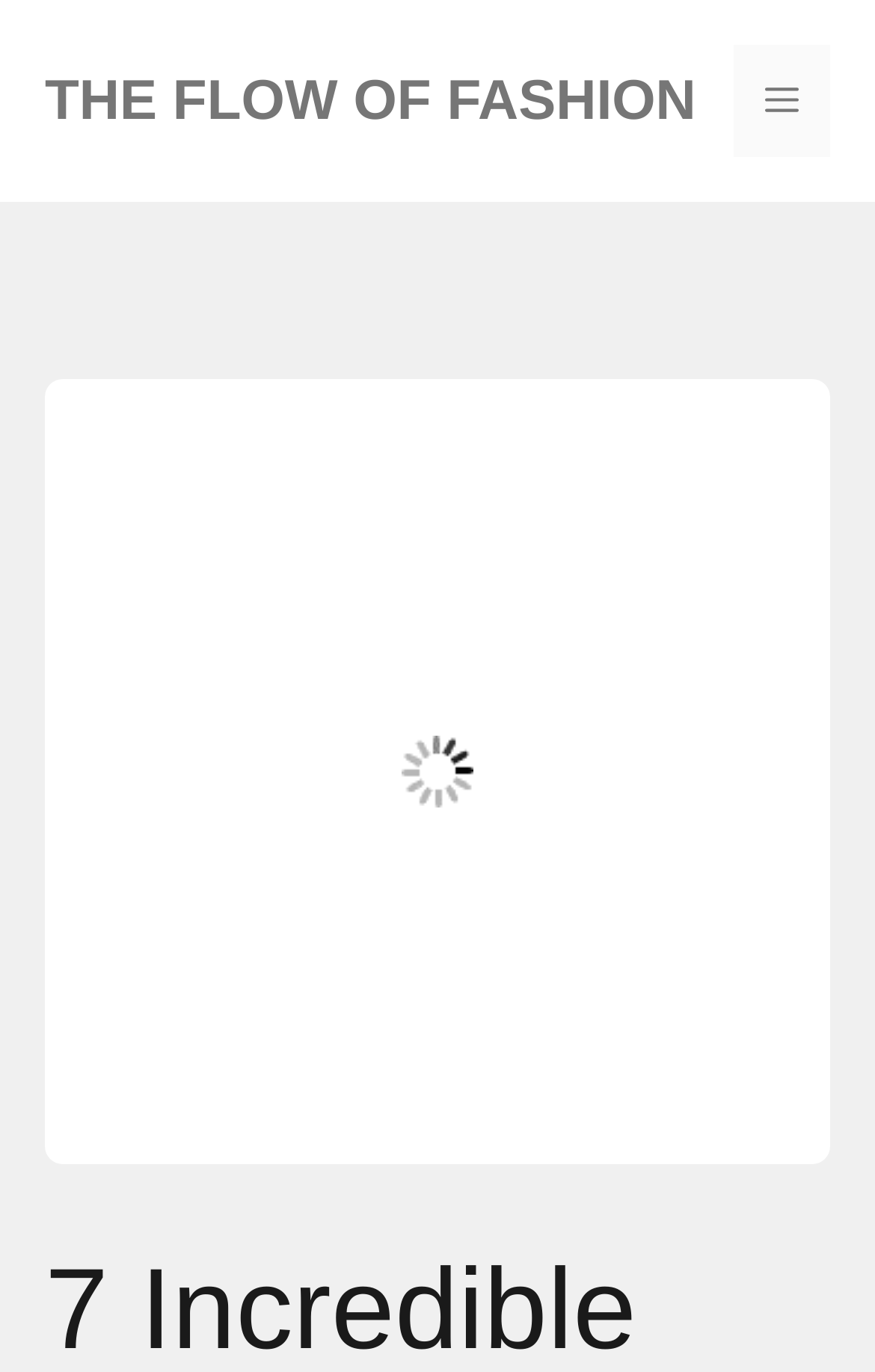Determine the bounding box coordinates for the UI element with the following description: "The flow of fashion". The coordinates should be four float numbers between 0 and 1, represented as [left, top, right, bottom].

[0.051, 0.051, 0.796, 0.096]